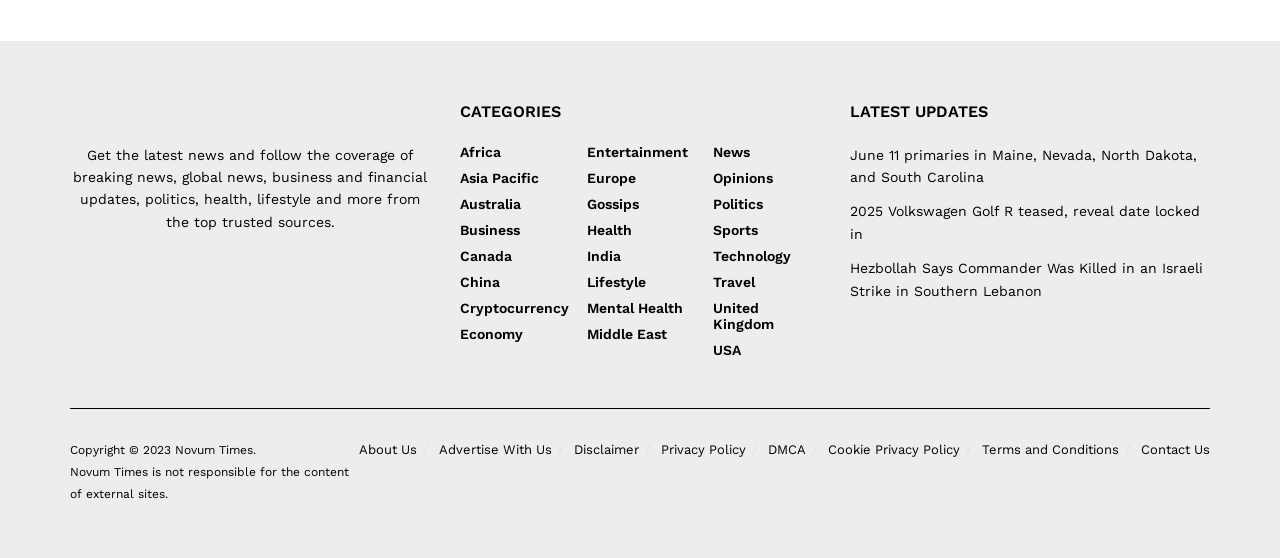What is the copyright year of the website?
From the details in the image, provide a complete and detailed answer to the question.

The copyright year of the website can be found at the bottom of the webpage, where it says 'Copyright © 2023' in a static text element with a bounding box of [0.055, 0.793, 0.137, 0.818].